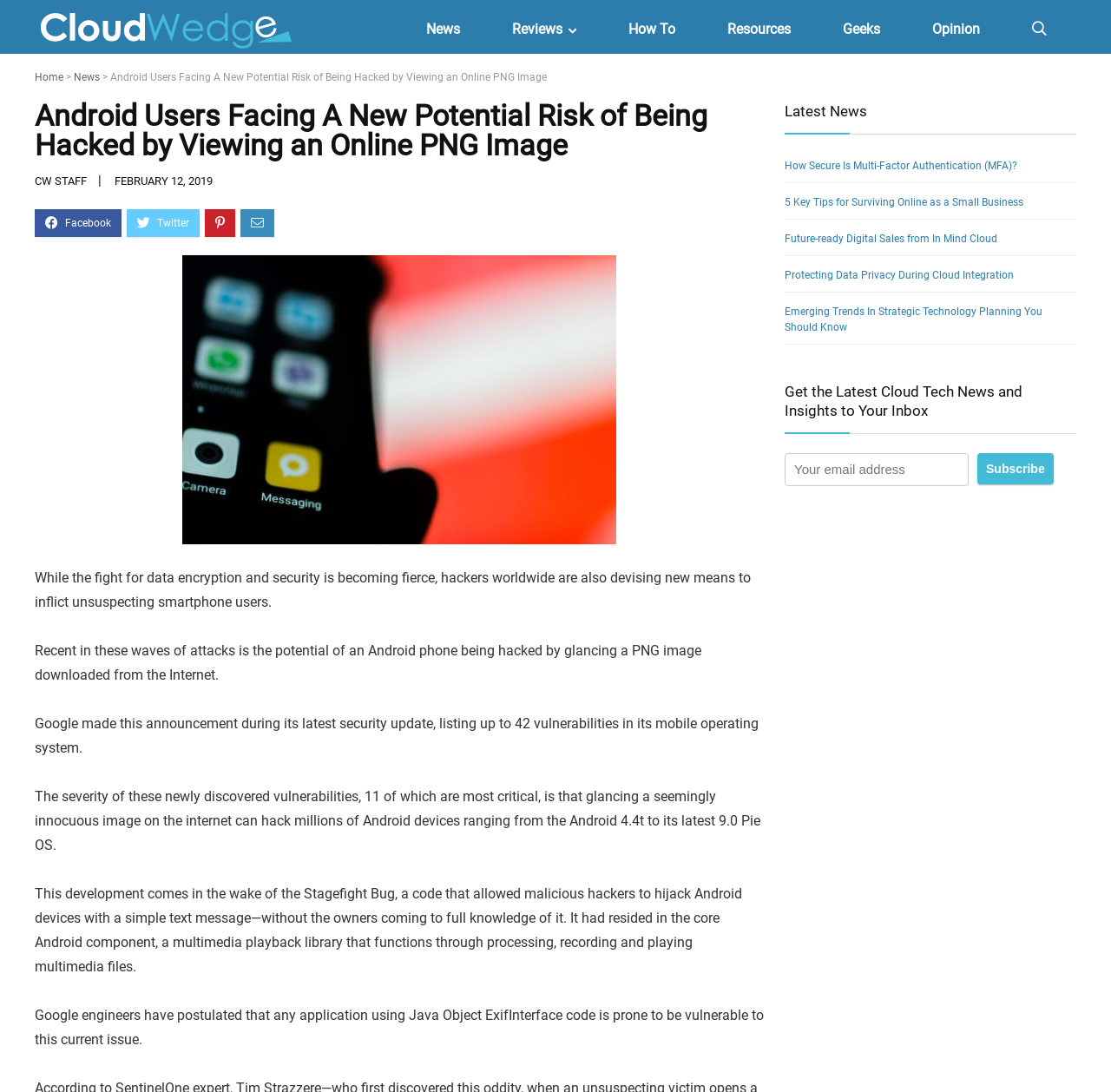What is the purpose of the textbox at the bottom of the page?
Examine the image and provide an in-depth answer to the question.

The textbox at the bottom of the page is labeled 'Your email address' and is accompanied by a 'Subscribe' button, indicating that it is used to subscribe to the website's newsletter or receive updates.